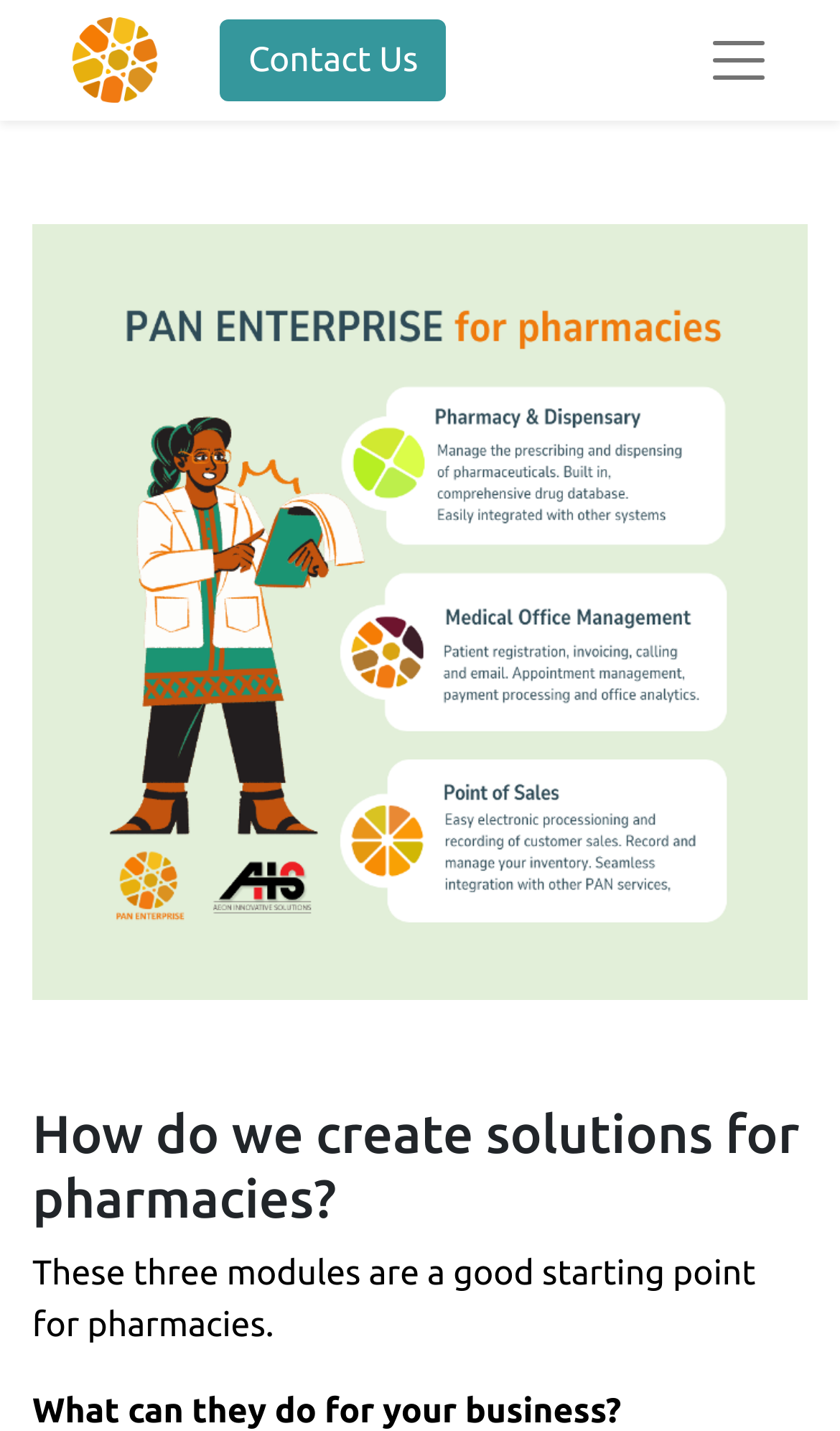How many modules are mentioned for pharmacies?
Give a one-word or short-phrase answer derived from the screenshot.

Three